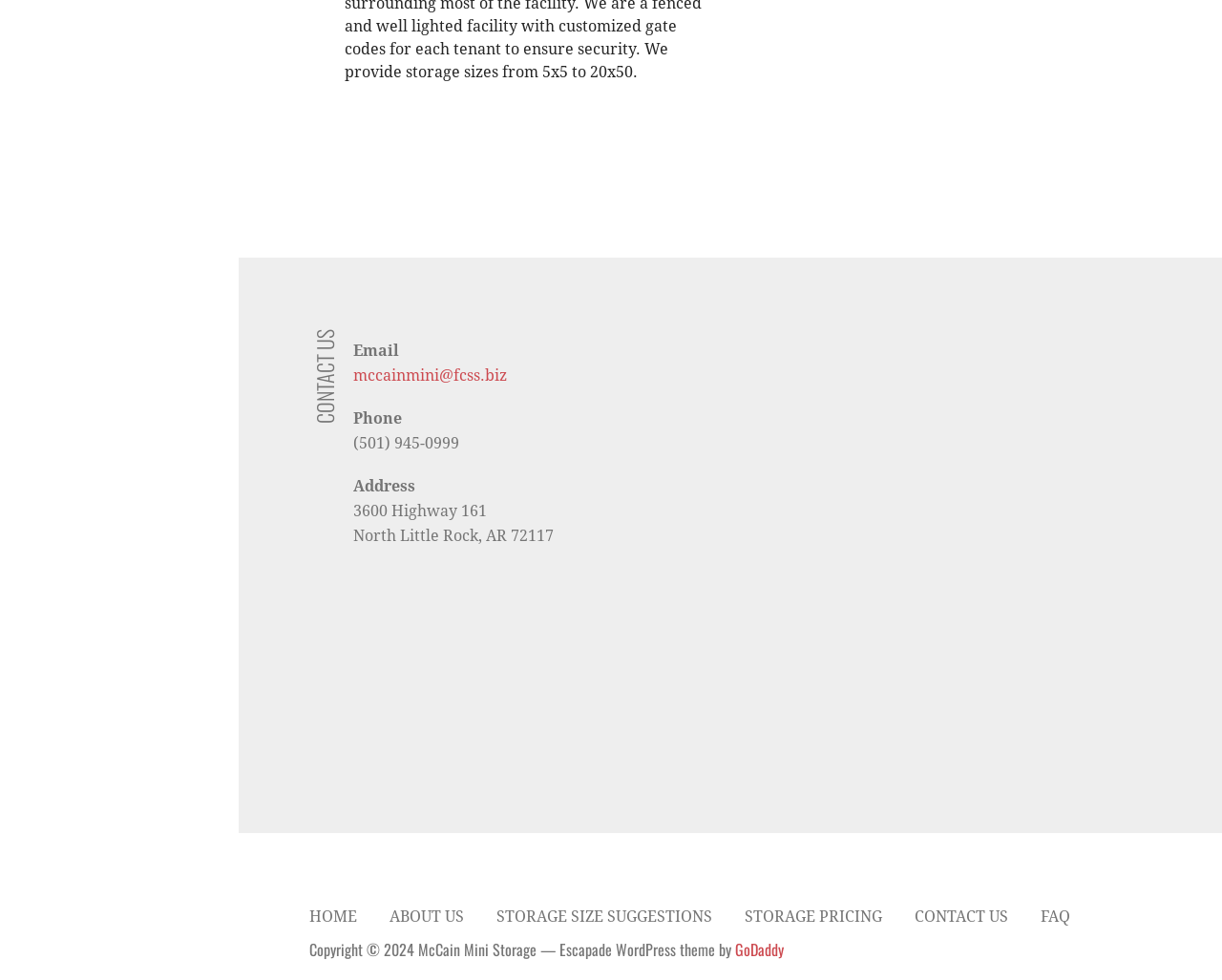What is the email address provided?
Please provide a single word or phrase as the answer based on the screenshot.

mccainmini@fcss.biz